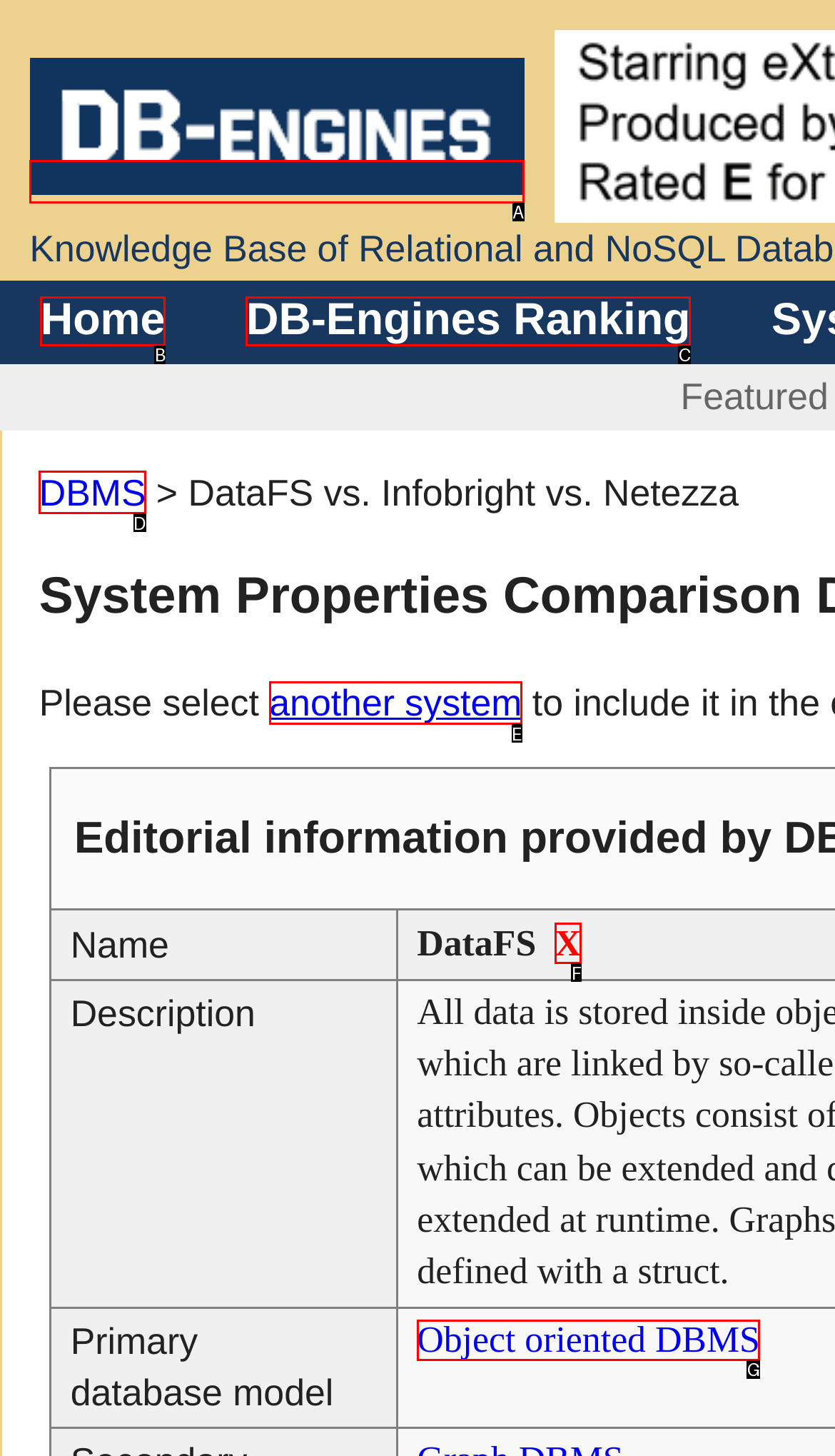Determine the option that aligns with this description: aria-label="Toggle navigation"
Reply with the option's letter directly.

None